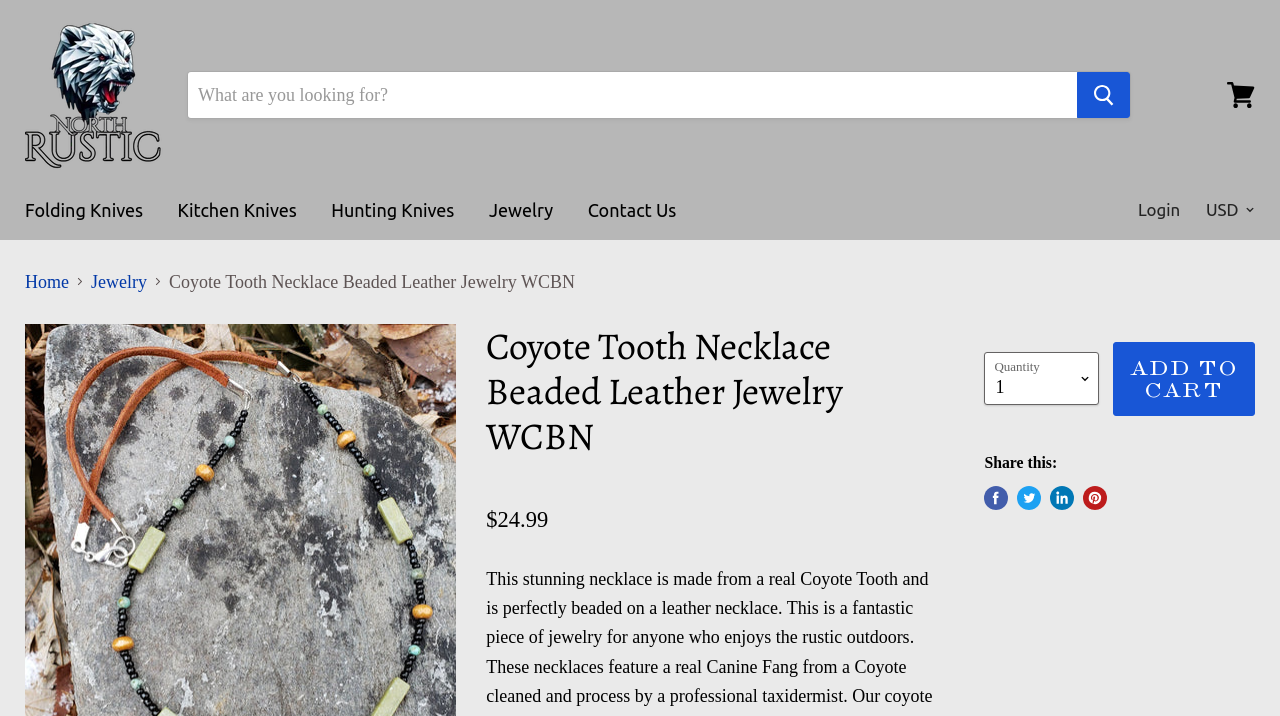Please identify the bounding box coordinates of the element's region that I should click in order to complete the following instruction: "Add to cart". The bounding box coordinates consist of four float numbers between 0 and 1, i.e., [left, top, right, bottom].

[0.869, 0.477, 0.98, 0.581]